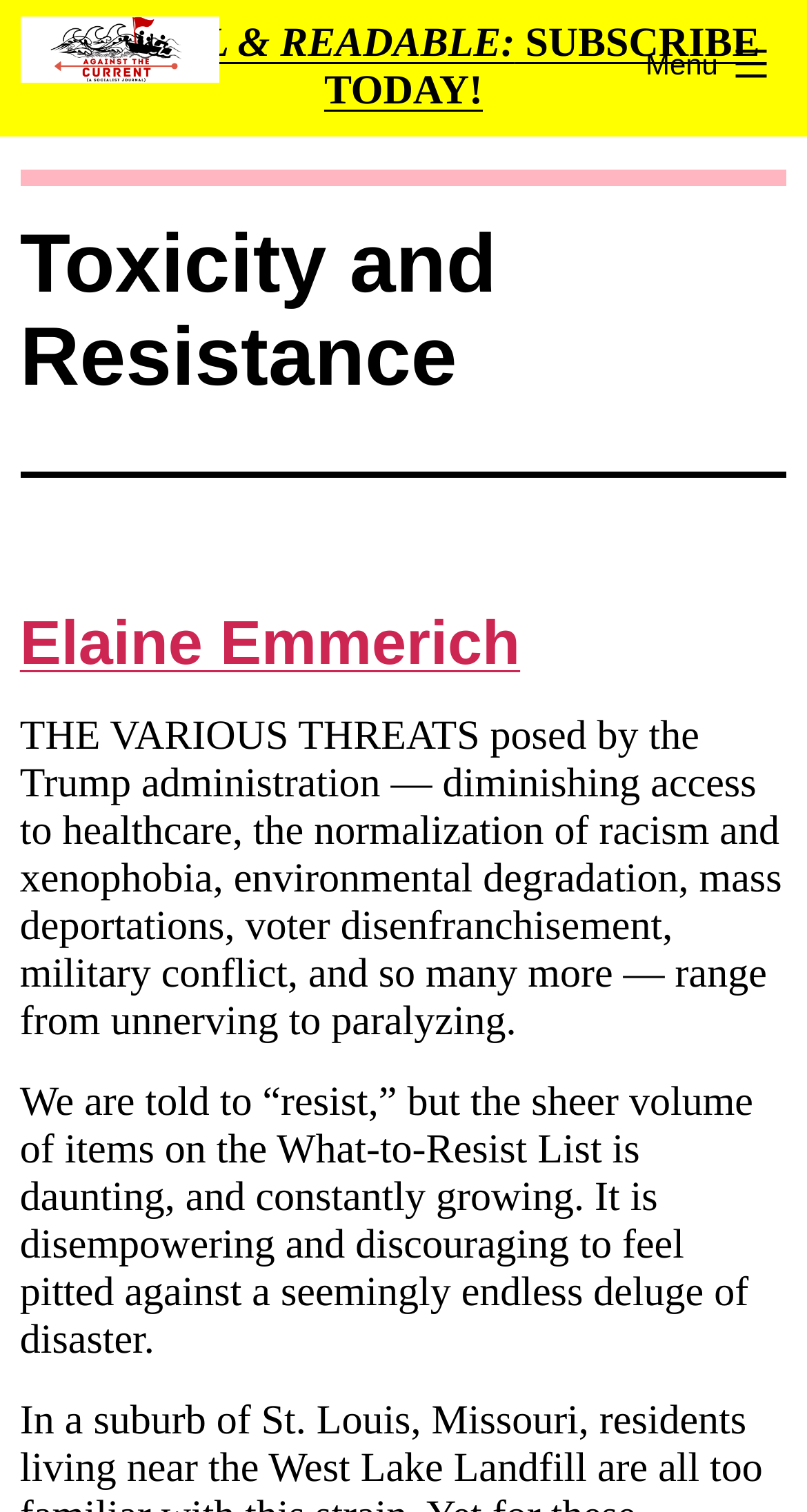Based on the element description: "Elaine Emmerich", identify the bounding box coordinates for this UI element. The coordinates must be four float numbers between 0 and 1, listed as [left, top, right, bottom].

[0.025, 0.404, 0.645, 0.449]